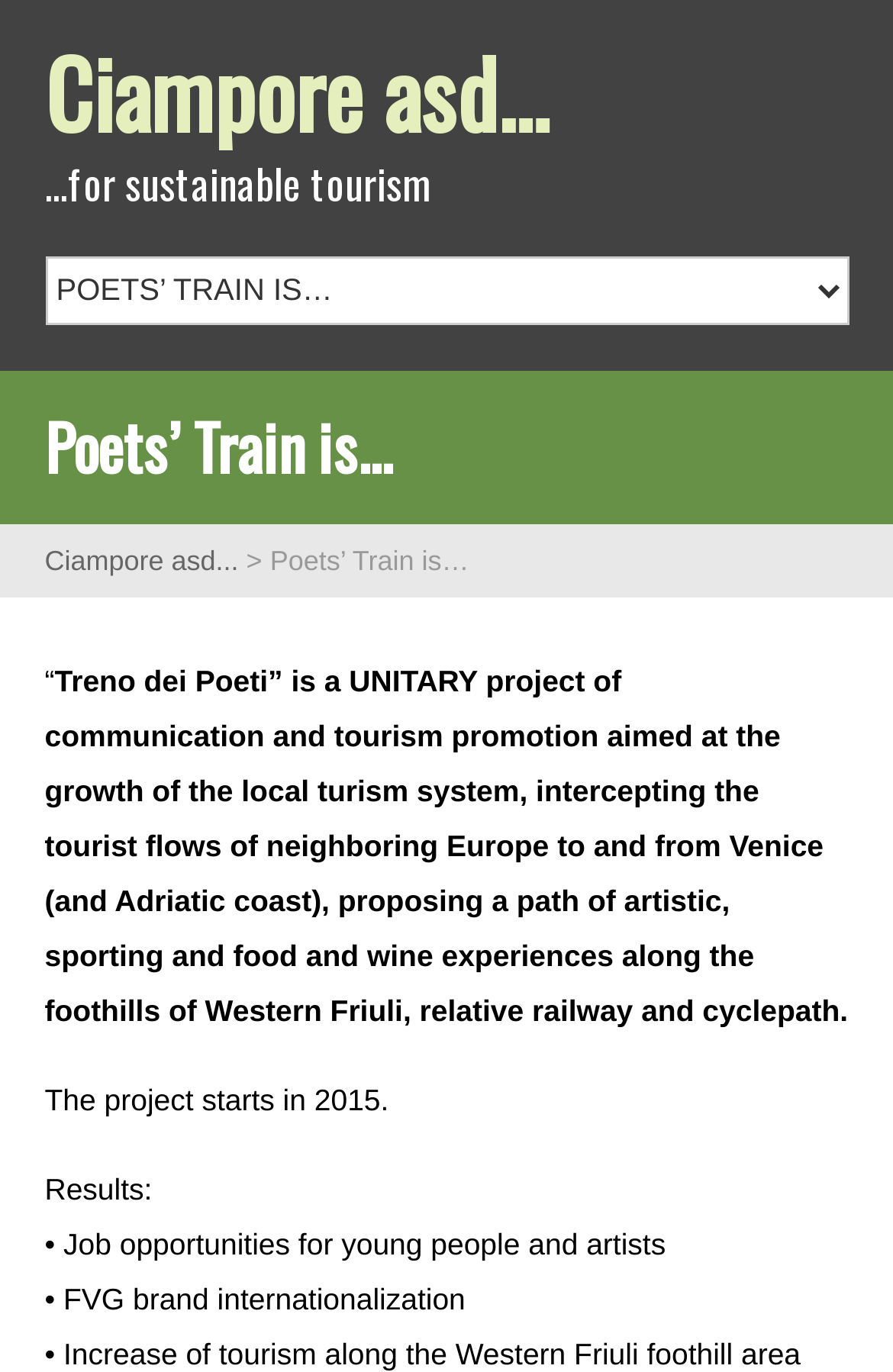Determine the primary headline of the webpage.

Poets’ Train is…